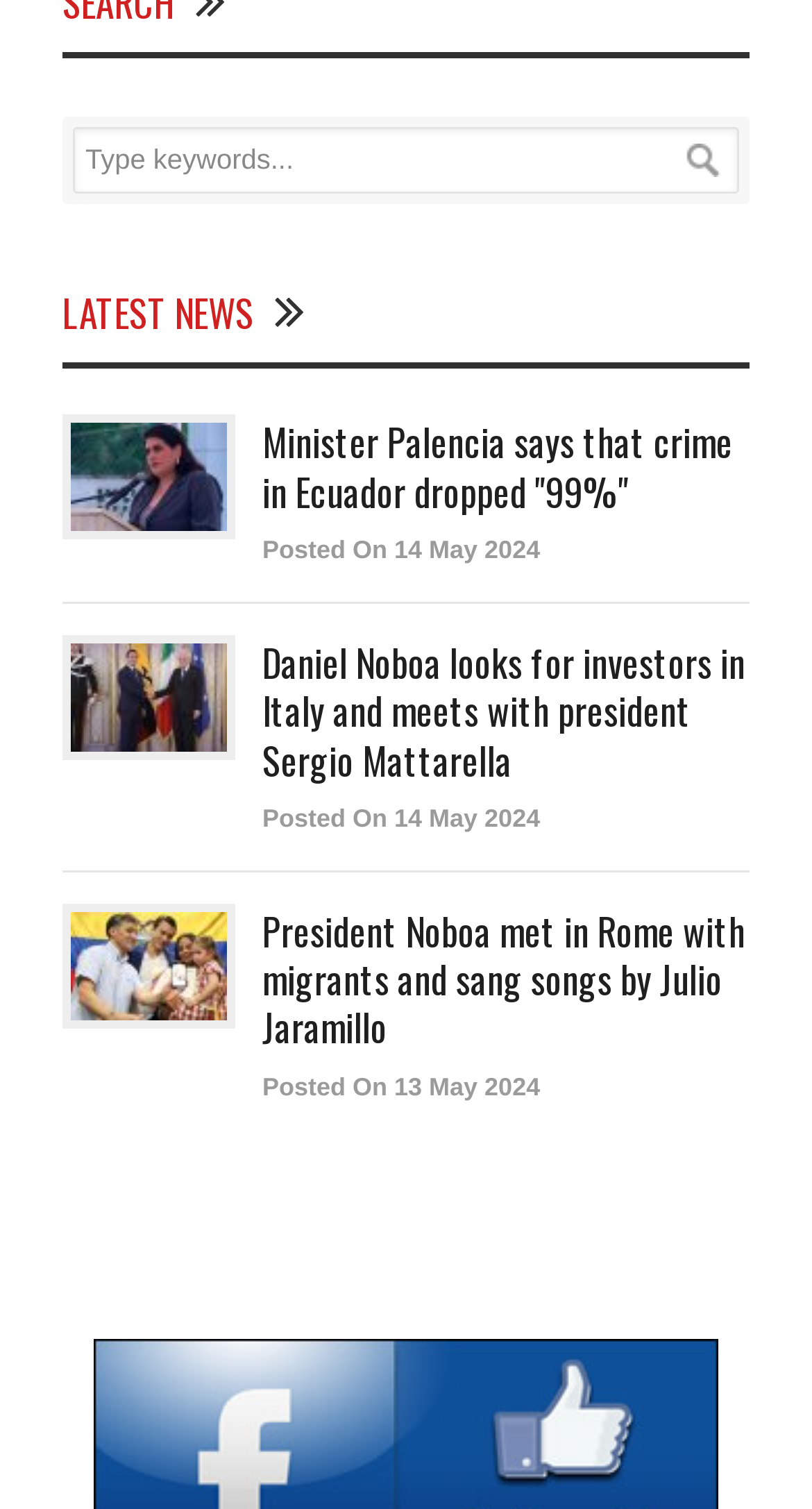Point out the bounding box coordinates of the section to click in order to follow this instruction: "search for keywords".

[0.09, 0.084, 0.91, 0.128]